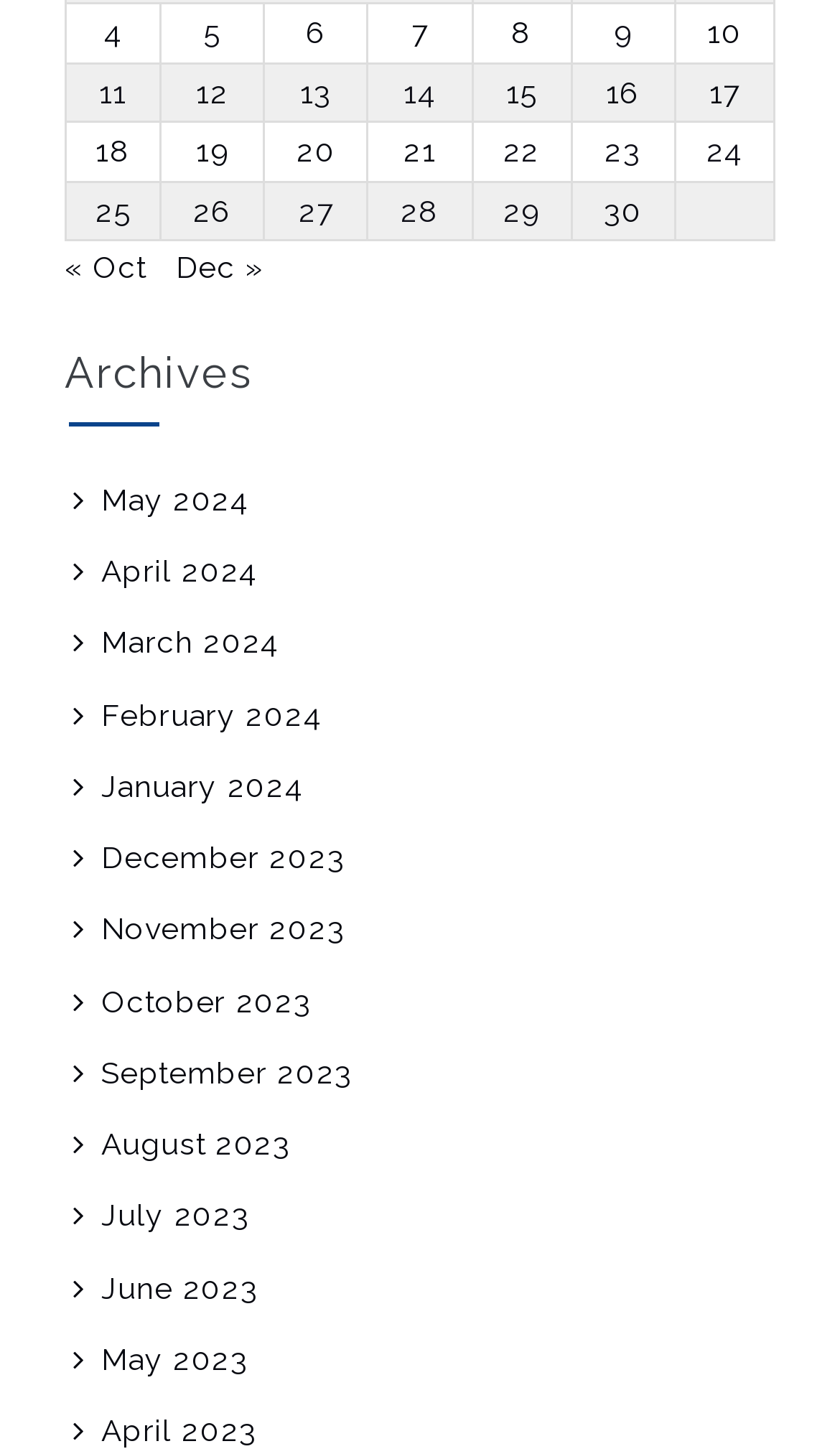Can you give a detailed response to the following question using the information from the image? How many posts are published in November 2013?

I counted the number of grid cells in the rows that contain the text 'Posts published on November ... 2013', and found 9 links with that text.